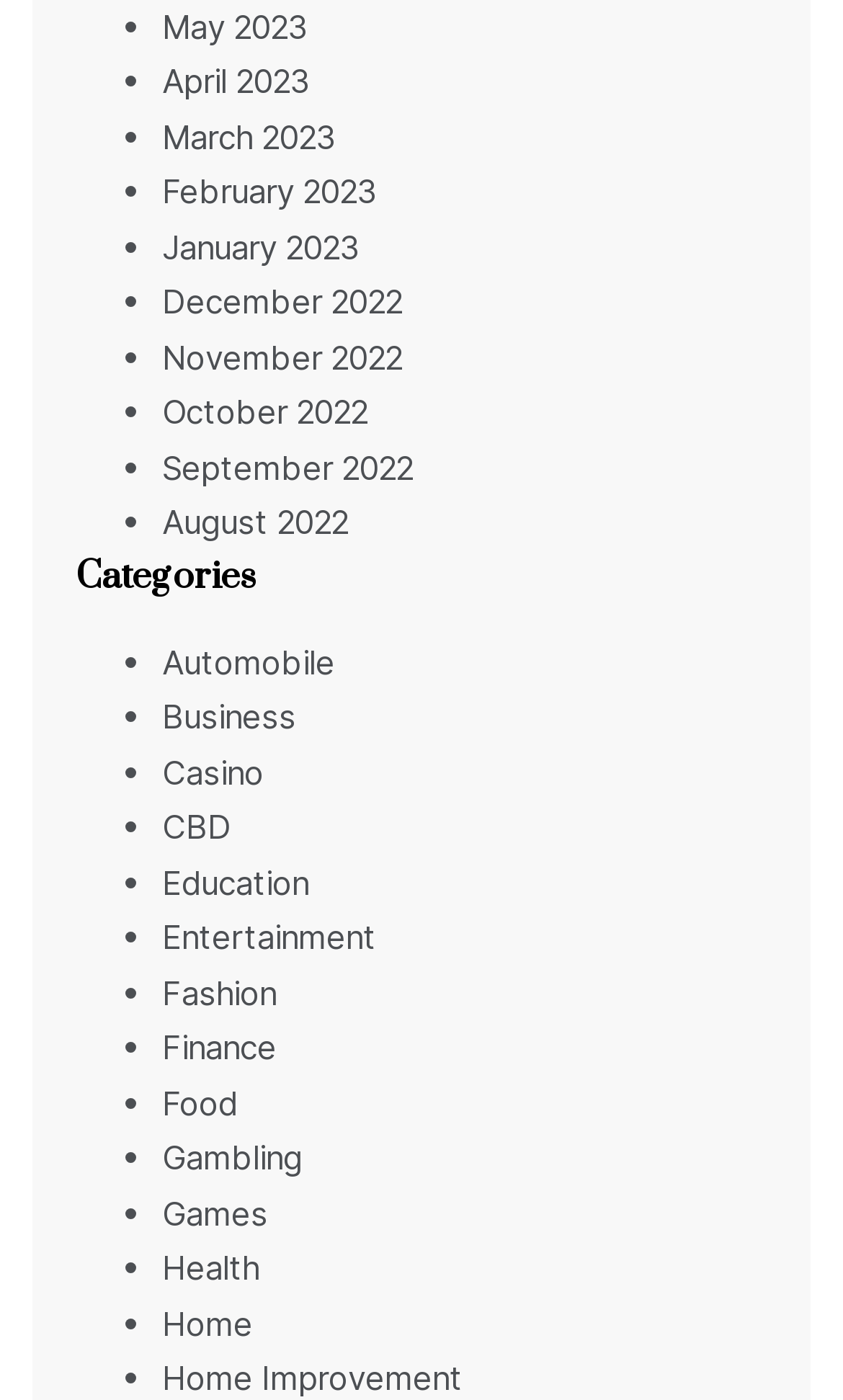Give a one-word or short phrase answer to the question: 
What are the months listed in the first section?

May 2023 to December 2022